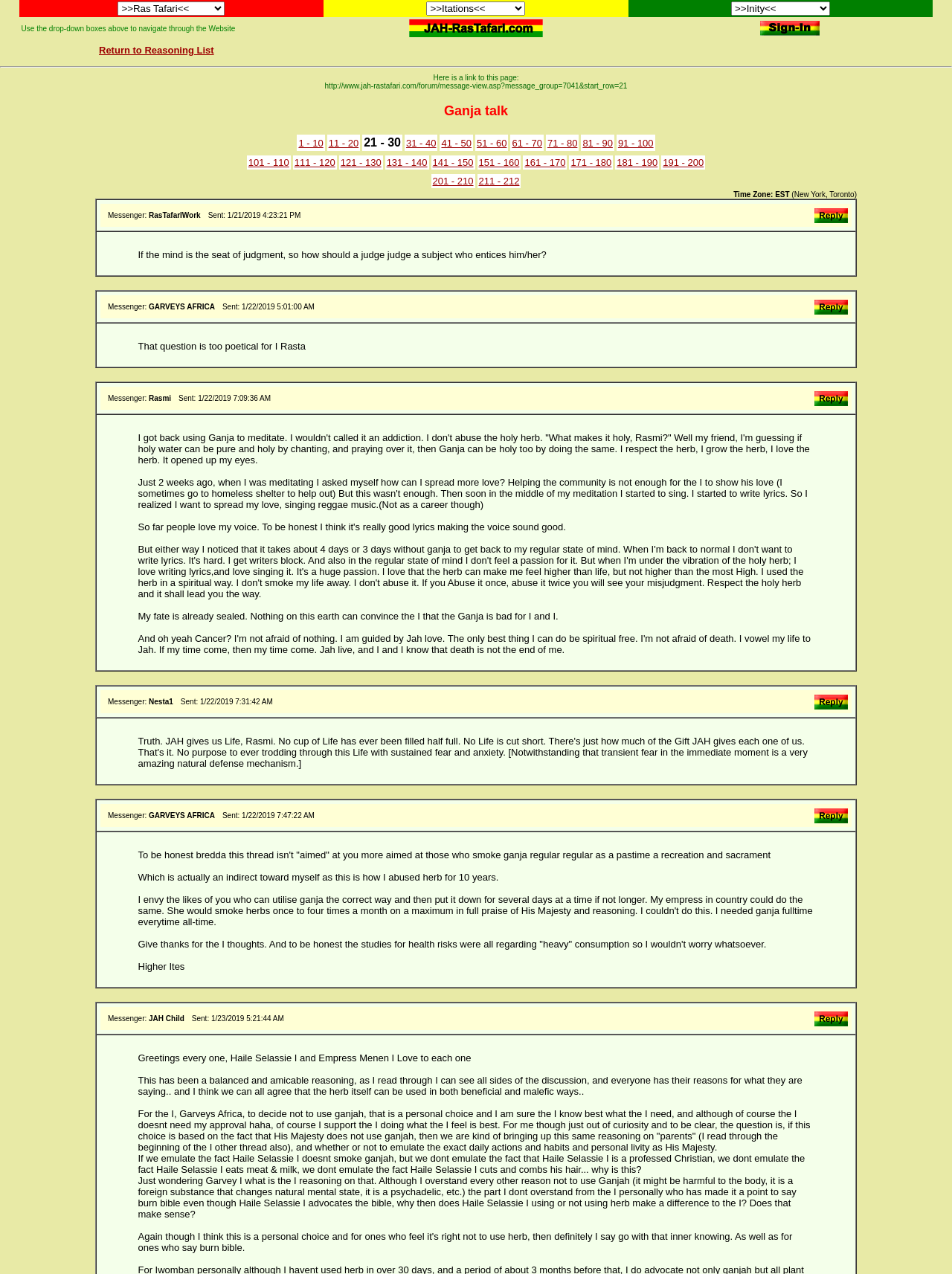Locate the bounding box coordinates of the UI element described by: "111 - 120". The bounding box coordinates should consist of four float numbers between 0 and 1, i.e., [left, top, right, bottom].

[0.309, 0.123, 0.352, 0.132]